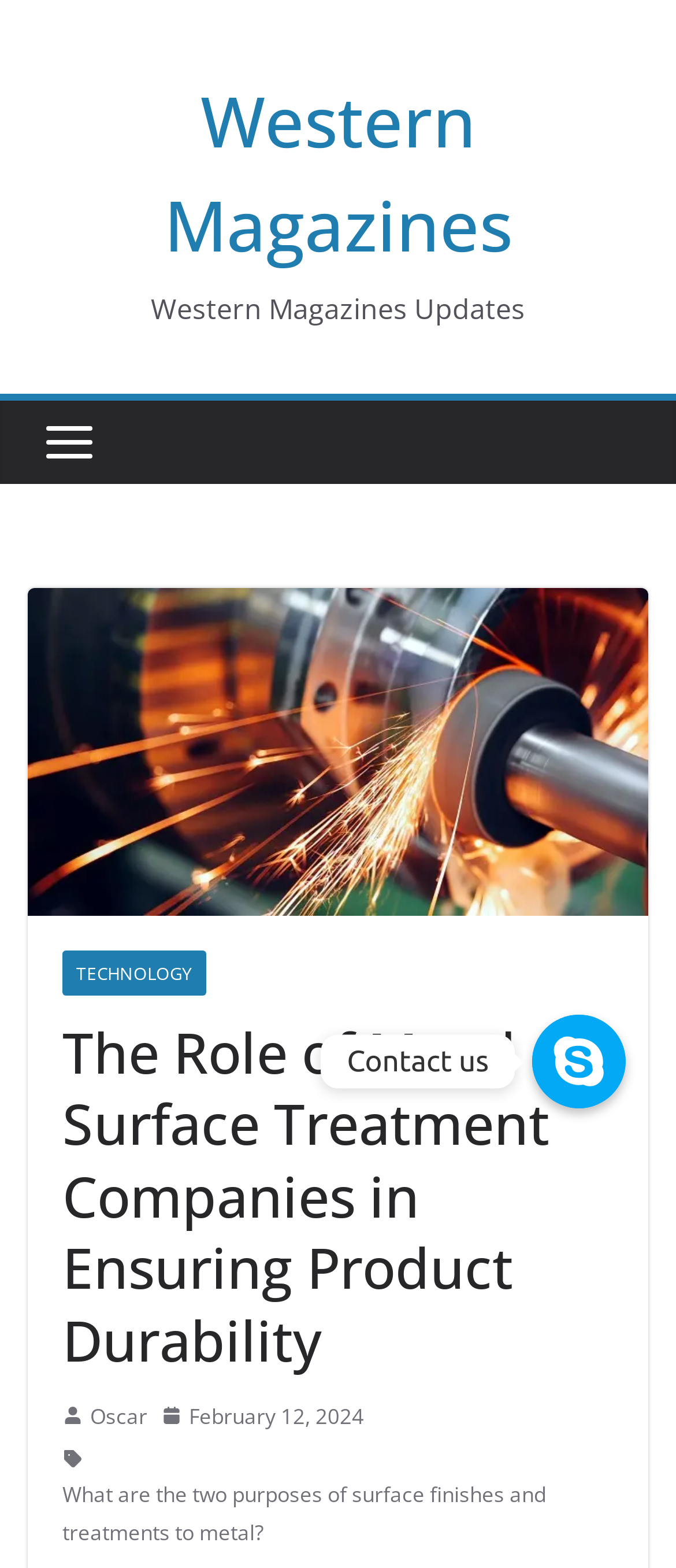Given the description of the UI element: "Oscar", predict the bounding box coordinates in the form of [left, top, right, bottom], with each value being a float between 0 and 1.

[0.133, 0.891, 0.218, 0.915]